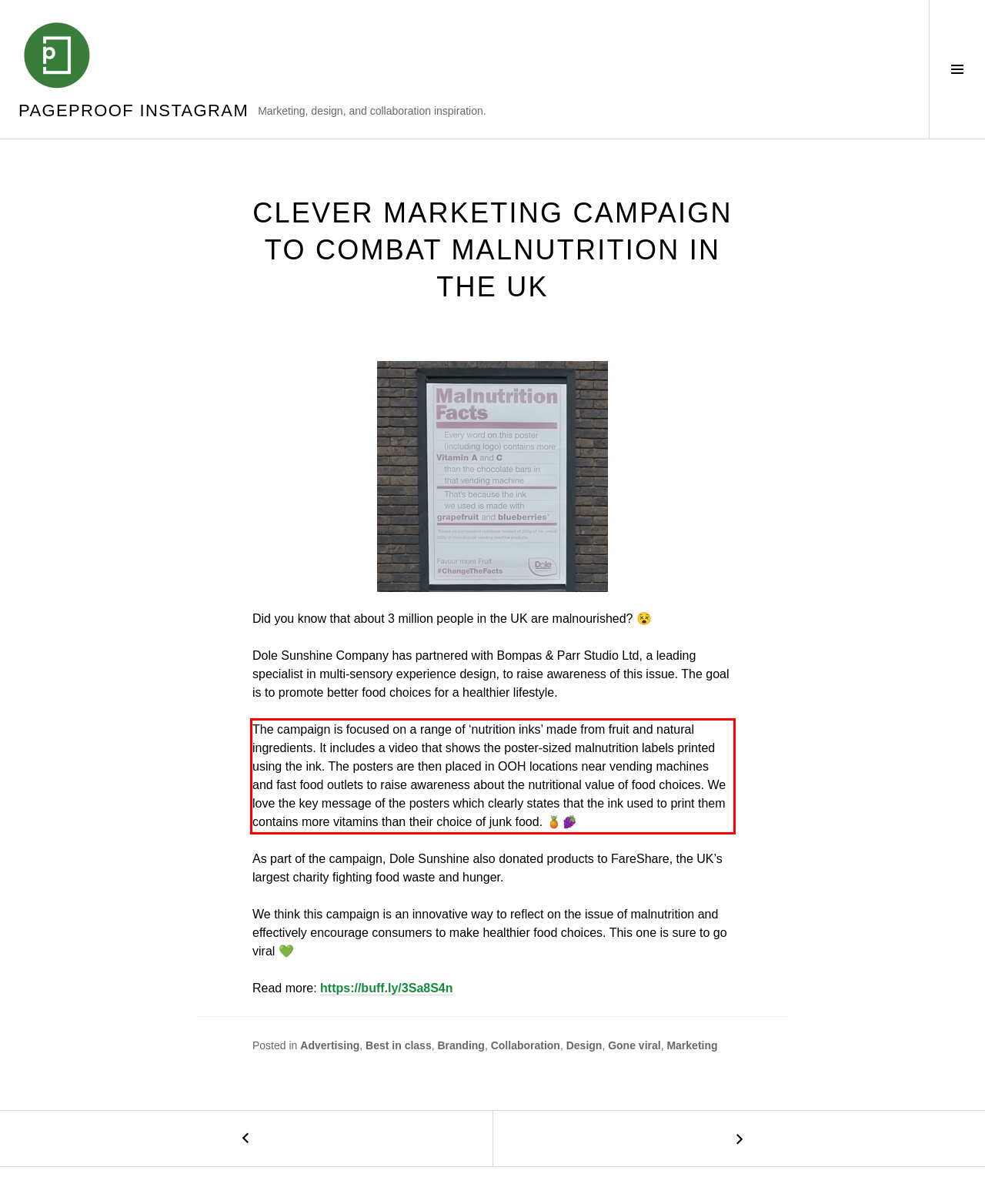The screenshot you have been given contains a UI element surrounded by a red rectangle. Use OCR to read and extract the text inside this red rectangle.

The campaign is focused on a range of ‘nutrition inks’ made from fruit and natural ingredients. It includes a video that shows the poster-sized malnutrition labels printed using the ink. The posters are then placed in OOH locations near vending machines and fast food outlets to raise awareness about the nutritional value of food choices. We love the key message of the posters which clearly states that the ink used to print them contains more vitamins than their choice of junk food. 🍍🍇